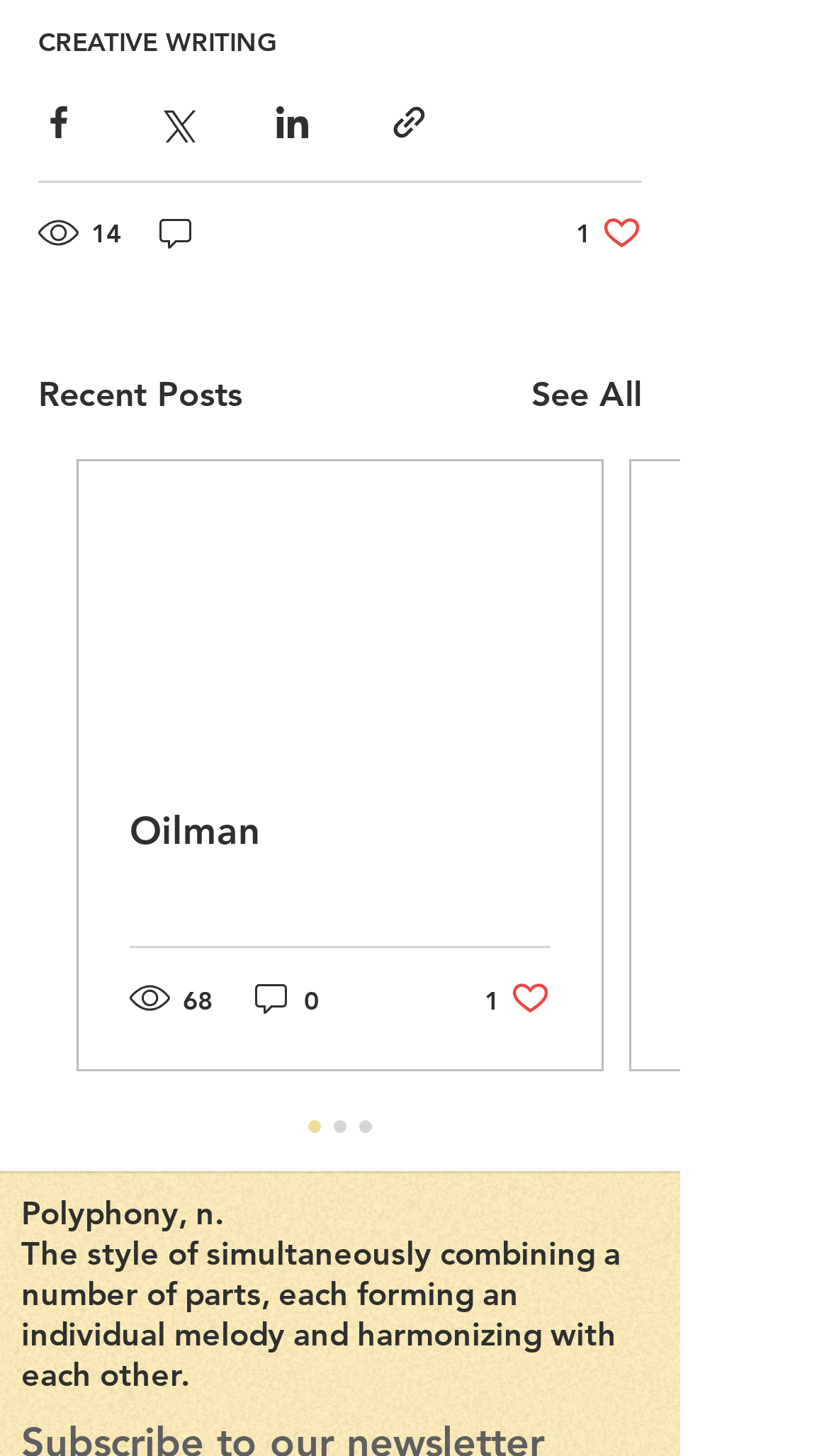Pinpoint the bounding box coordinates of the clickable area necessary to execute the following instruction: "Click on the 'CREATIVE WRITING' link". The coordinates should be given as four float numbers between 0 and 1, namely [left, top, right, bottom].

[0.046, 0.015, 0.333, 0.039]